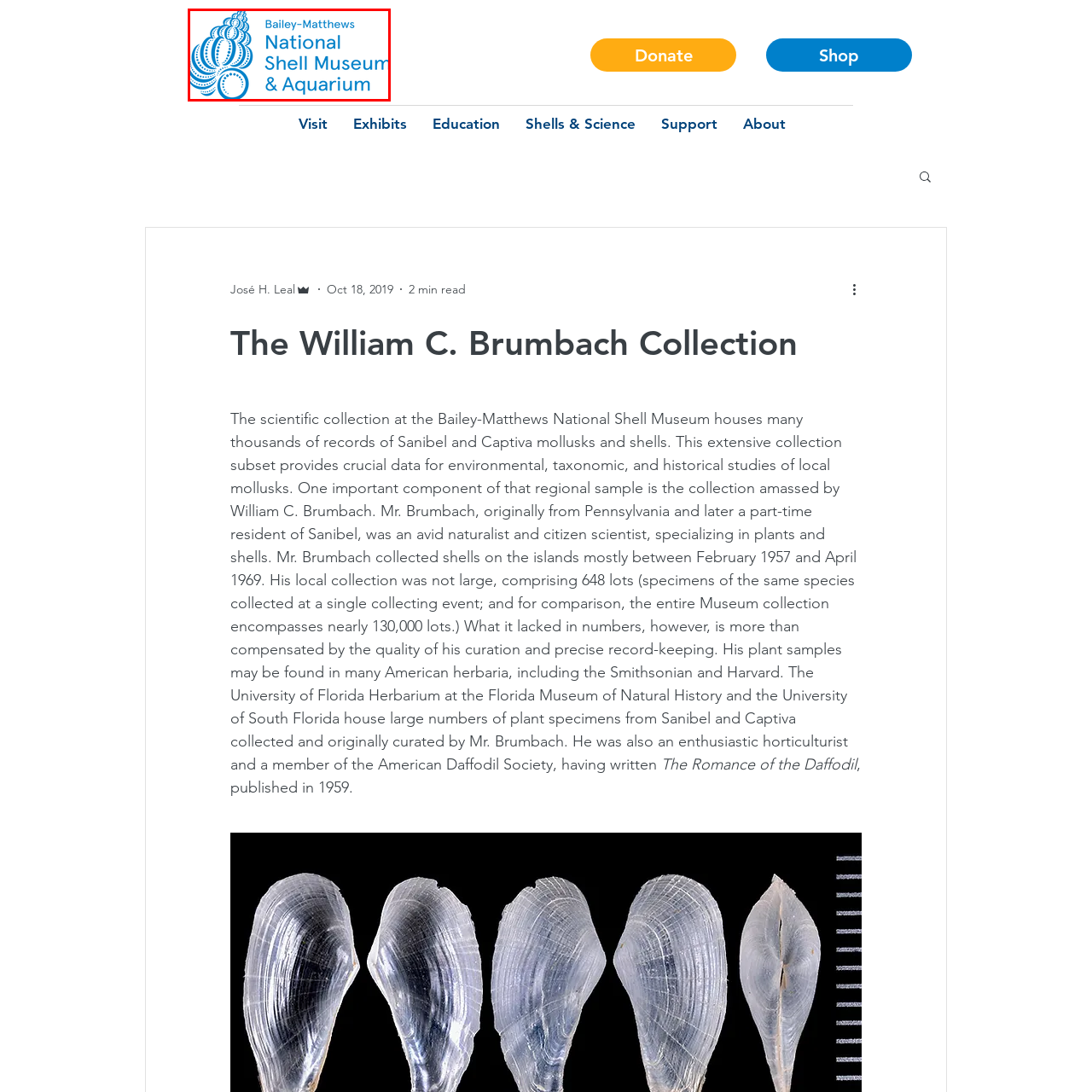Describe extensively the contents of the image within the red-bordered area.

The image features the logo of the Bailey-Matthews National Shell Museum & Aquarium, prominently displayed in a vibrant blue color. The design incorporates a stylized shell graphic, symbolizing the museum's focus on mollusks and seashells. The text is featured prominently, clearly indicating the name of the institution, which is known for its extensive collection of marine specimens and dedication to shell-related education and research. This logo represents the museum's mission to educate visitors about the diverse marine life found in the Sanibel and Captiva islands and beyond.